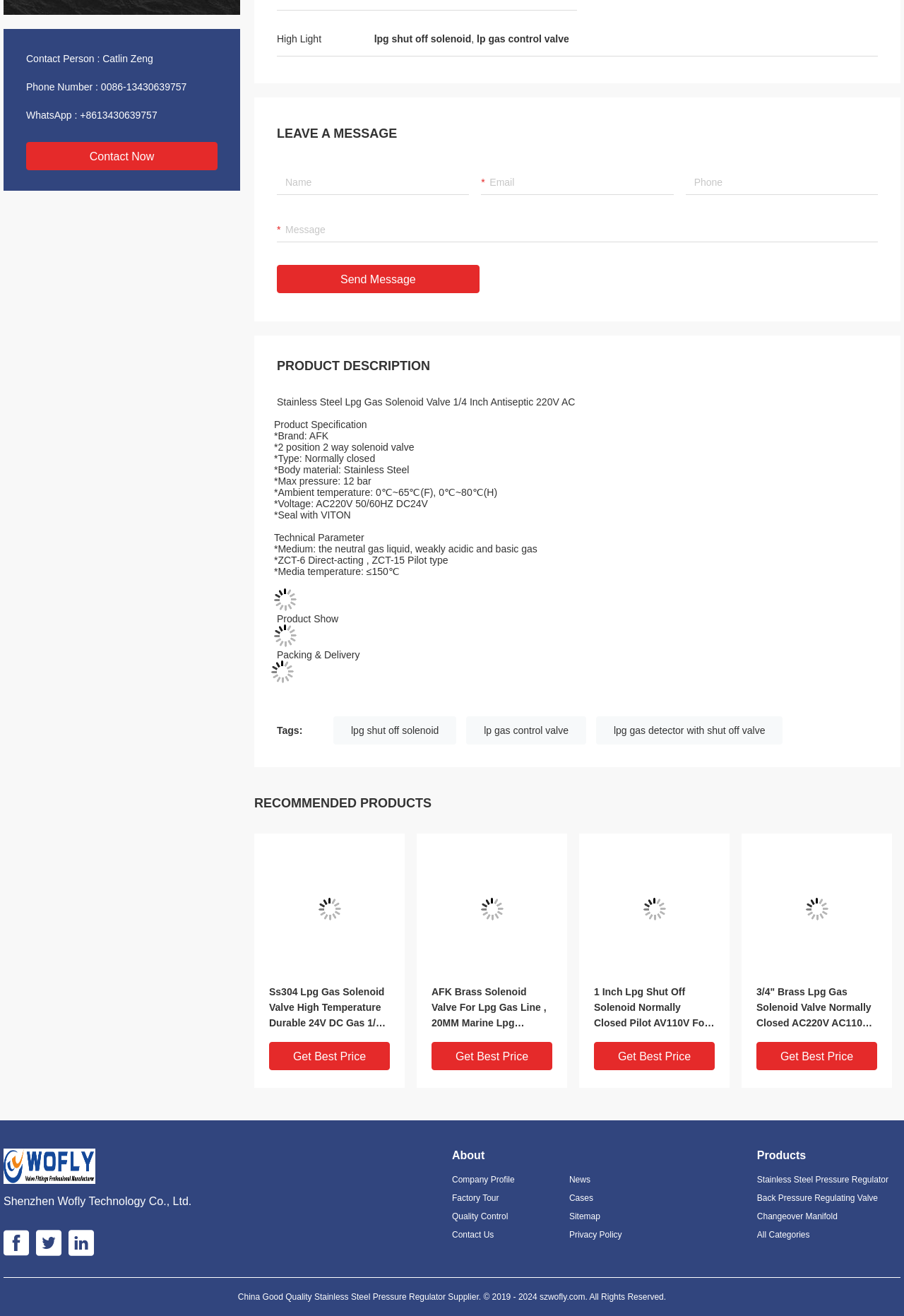Using the description "Memberships", locate and provide the bounding box of the UI element.

None